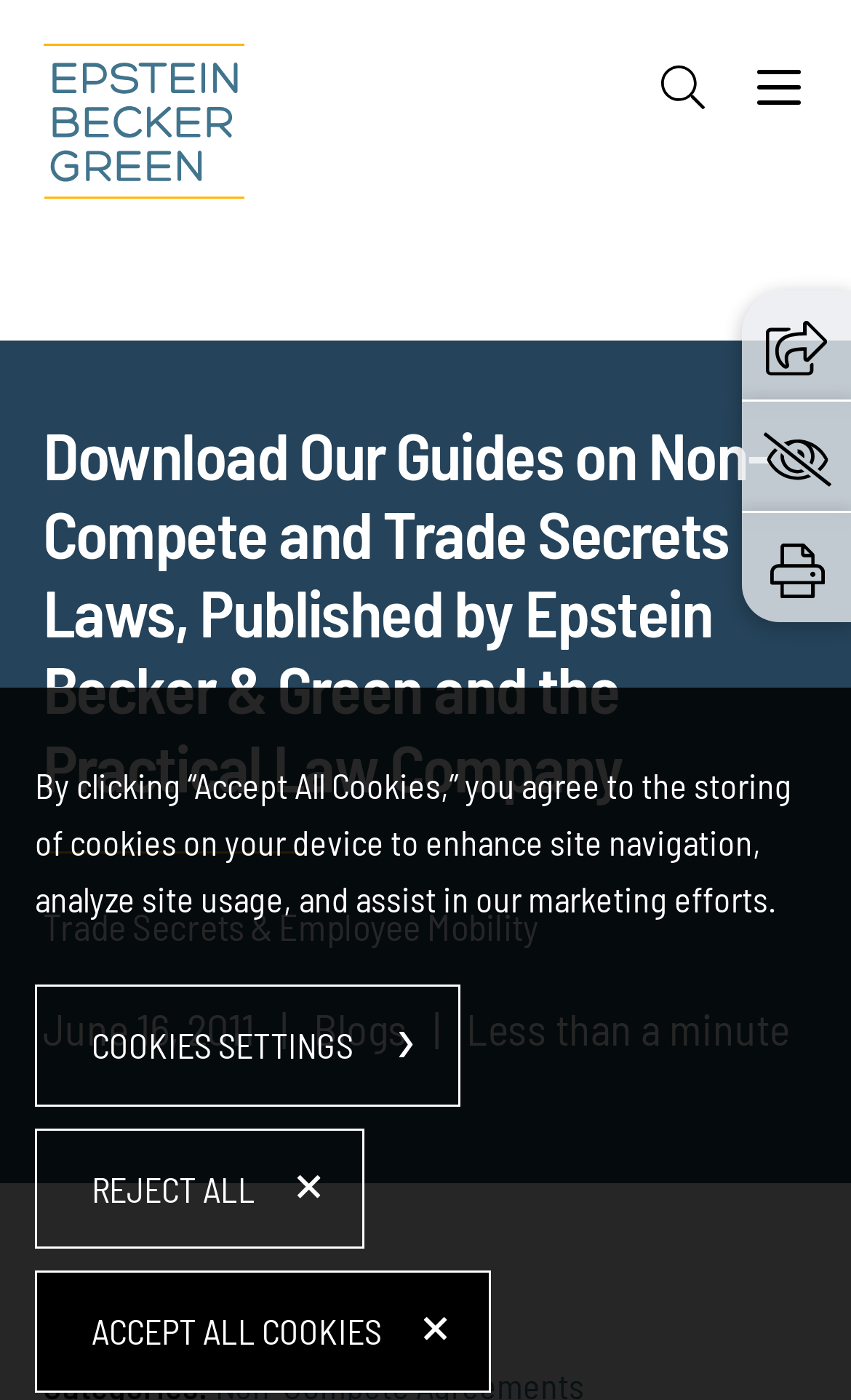Please identify the bounding box coordinates of the element's region that should be clicked to execute the following instruction: "Print the page". The bounding box coordinates must be four float numbers between 0 and 1, i.e., [left, top, right, bottom].

[0.904, 0.383, 0.968, 0.427]